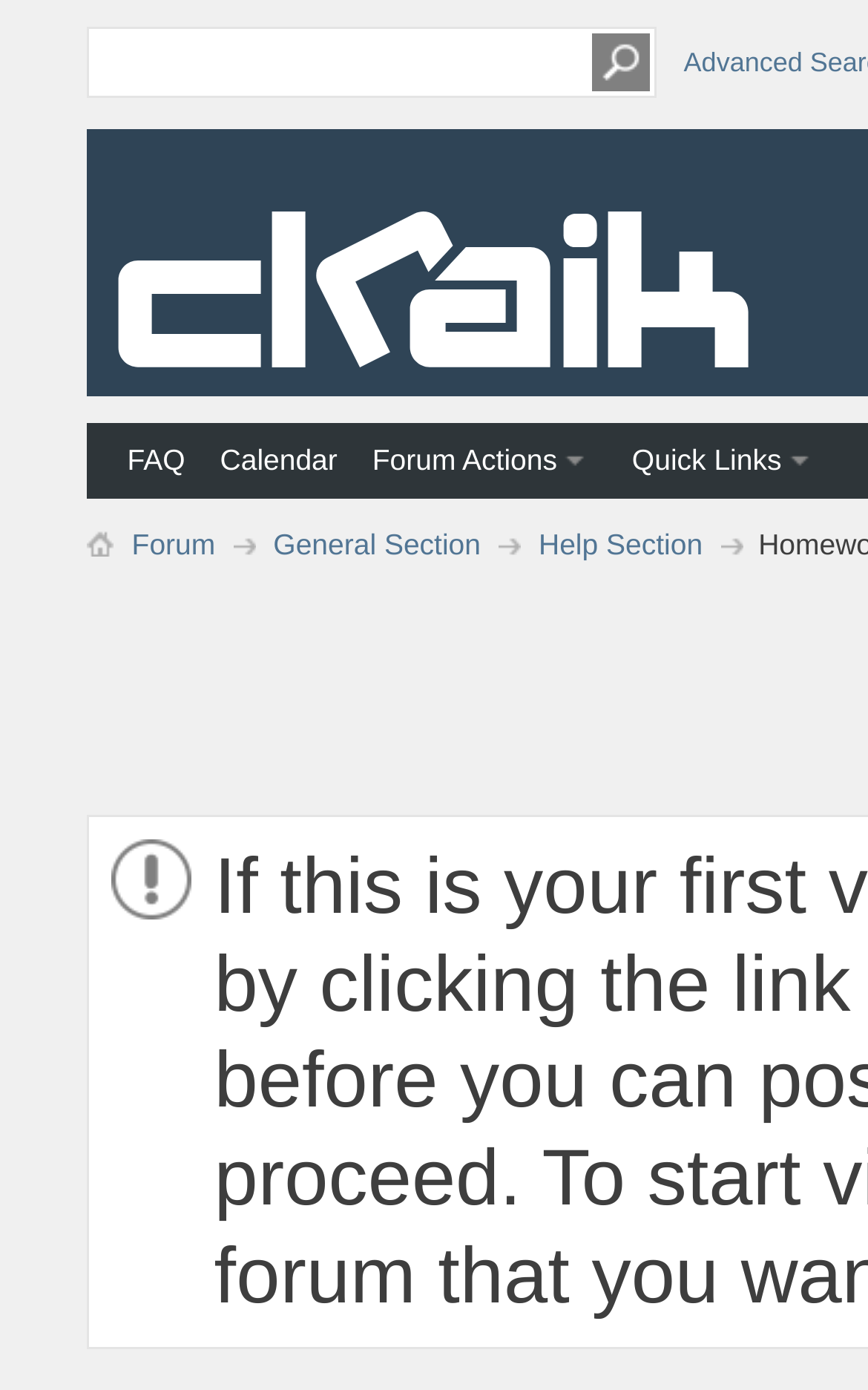Respond to the question with just a single word or phrase: 
What is the function of the button next to the textbox?

To submit the input